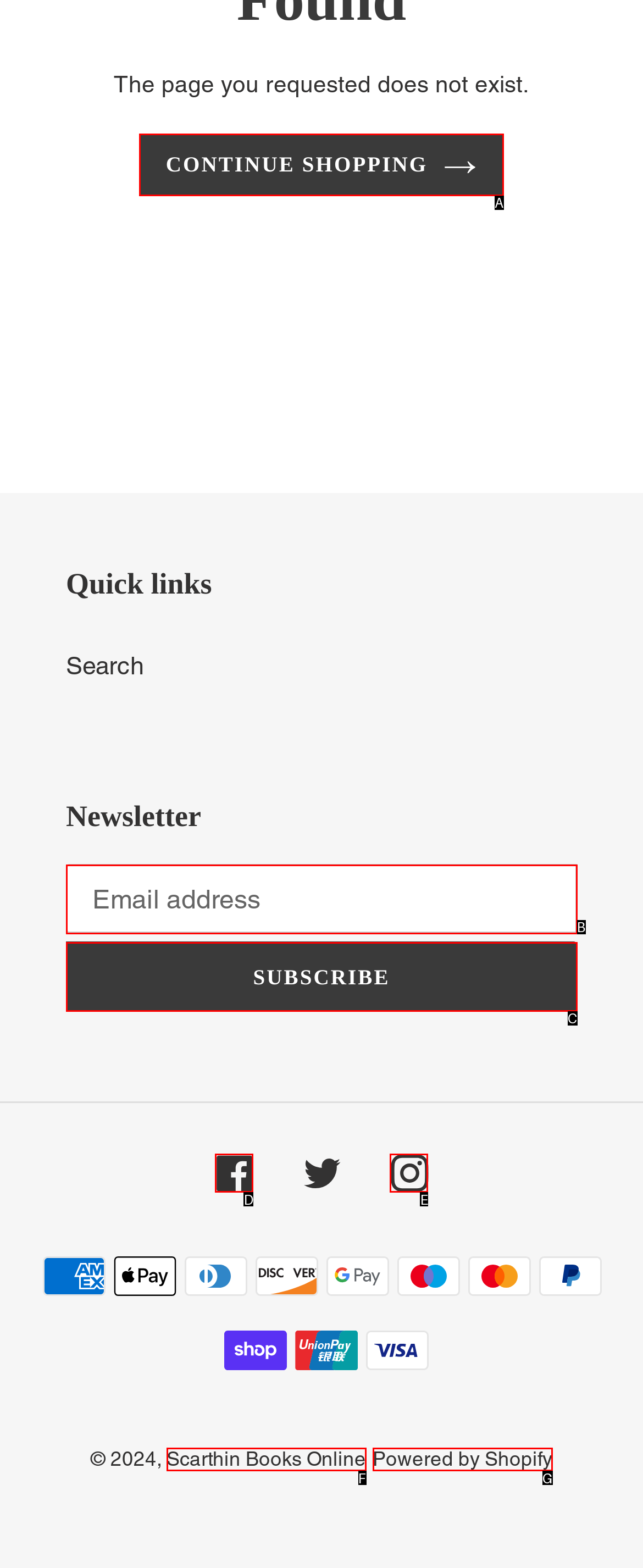Given the description: Continue shopping, identify the corresponding option. Answer with the letter of the appropriate option directly.

A